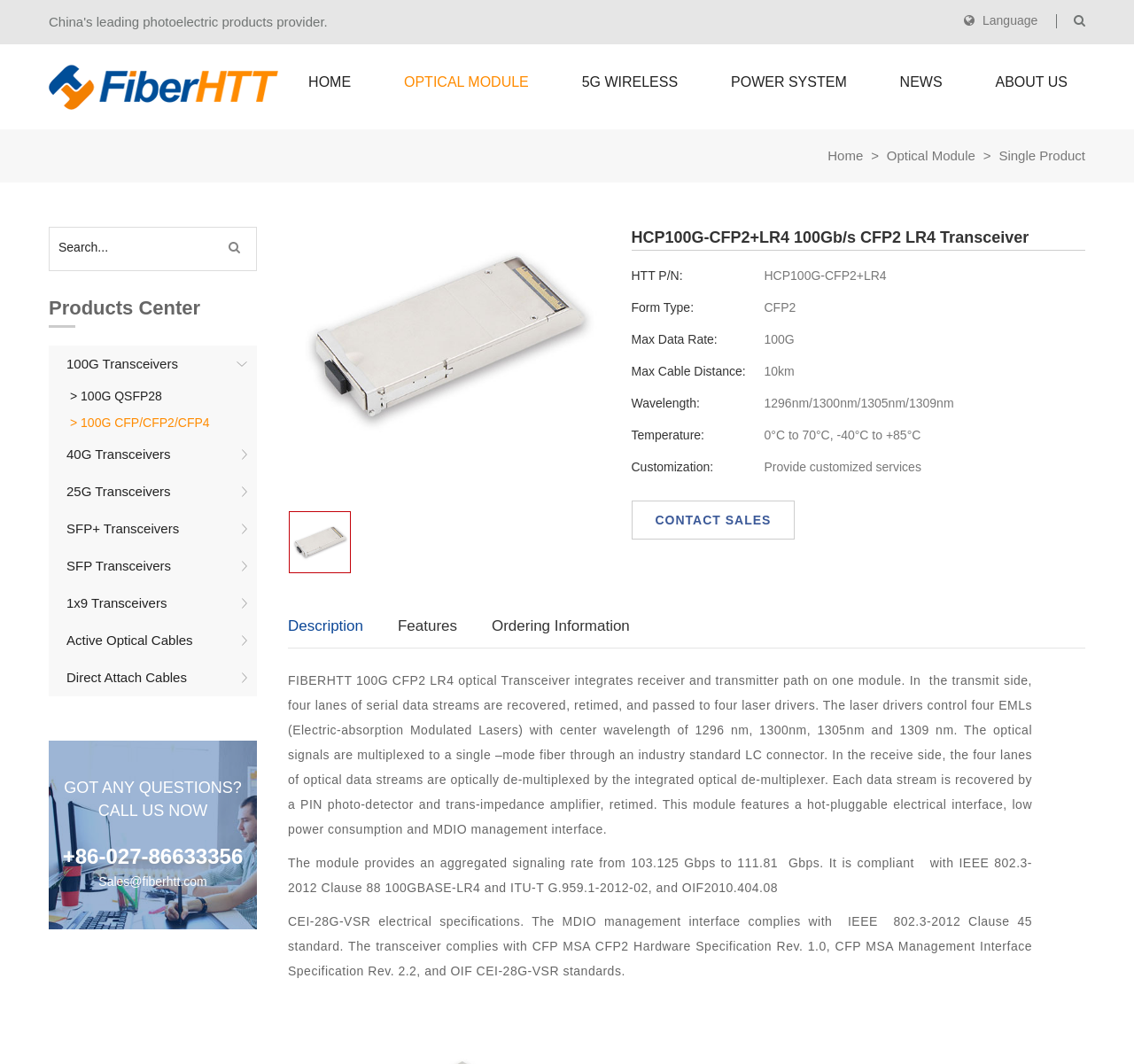Provide a brief response to the question below using a single word or phrase: 
What is the company name of the manufacturer?

Wuhan FiberHTT technology co., LTD.